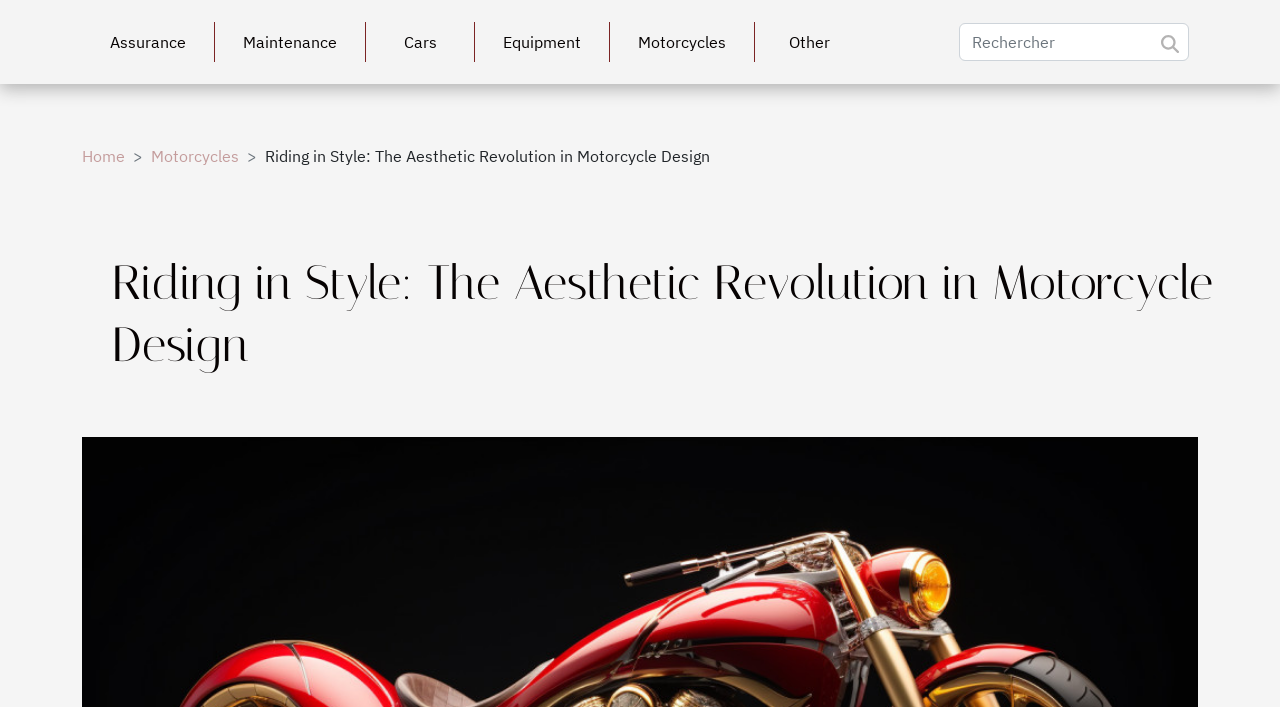Illustrate the webpage thoroughly, mentioning all important details.

The webpage is about the aesthetic revolution in motorcycle design, as indicated by the title "Riding in Style: The Aesthetic Revolution in Motorcycle Design". 

At the top of the page, there are six links aligned horizontally, including "Assurance", "Maintenance", "Cars", "Equipment", "Motorcycles", and "Other". These links are positioned near the top left corner of the page. 

To the right of these links, there is a search bar with a searchbox labeled "Rechercher" and a button with an image of a magnifying glass. The search bar is positioned near the top right corner of the page.

Below the search bar, there is a navigation breadcrumb section that contains three links: "Home", "Motorcycles", and the title of the webpage "Riding in Style: The Aesthetic Revolution in Motorcycle Design". This section is positioned near the top left corner of the page.

The main content of the webpage is headed by a large heading that repeats the title "Riding in Style: The Aesthetic Revolution in Motorcycle Design". This heading spans almost the entire width of the page and is positioned near the top center of the page.